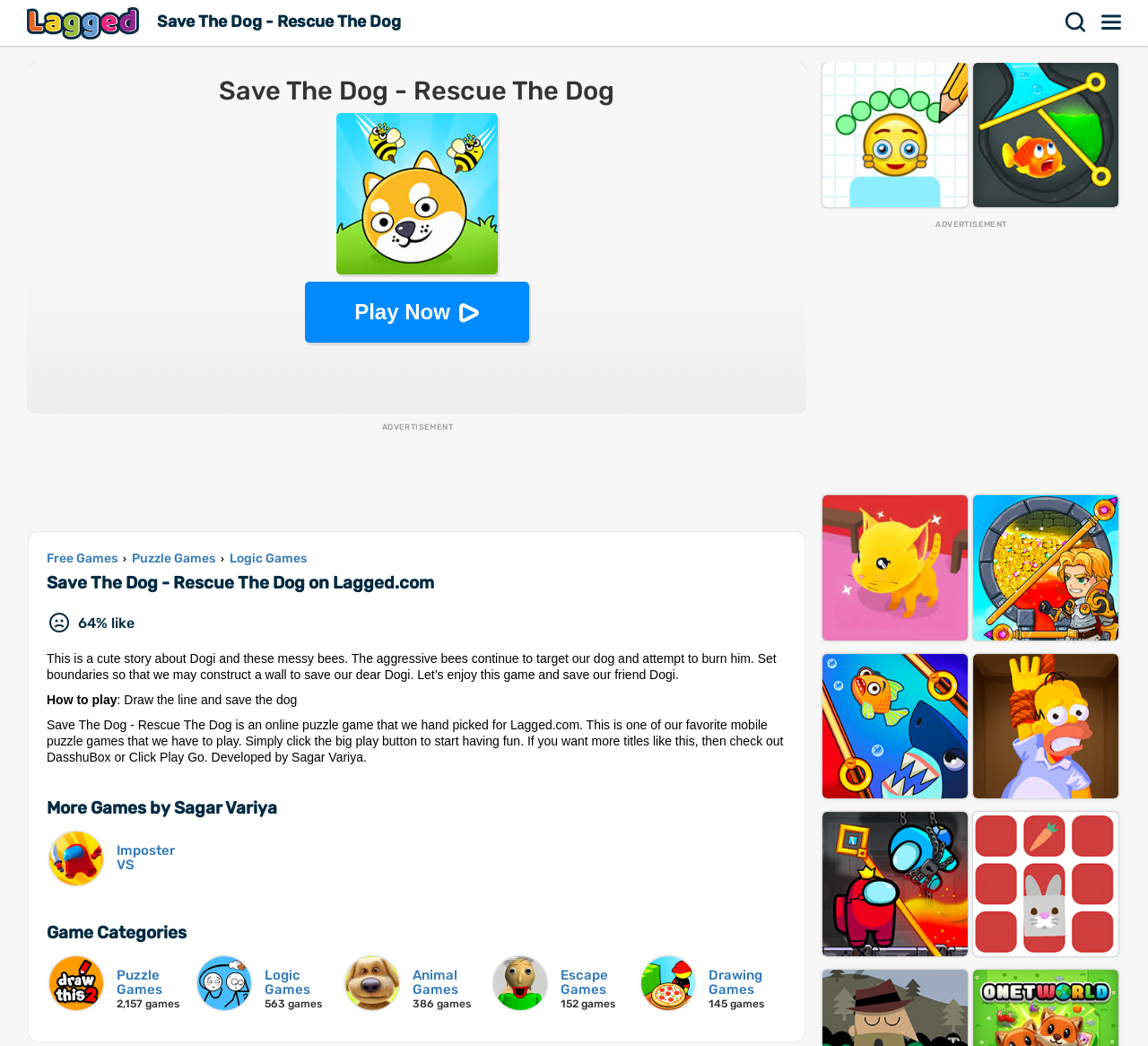What is the genre of the game 'Imposter VS Imposter VS'?
Identify the answer in the screenshot and reply with a single word or phrase.

Logic Games